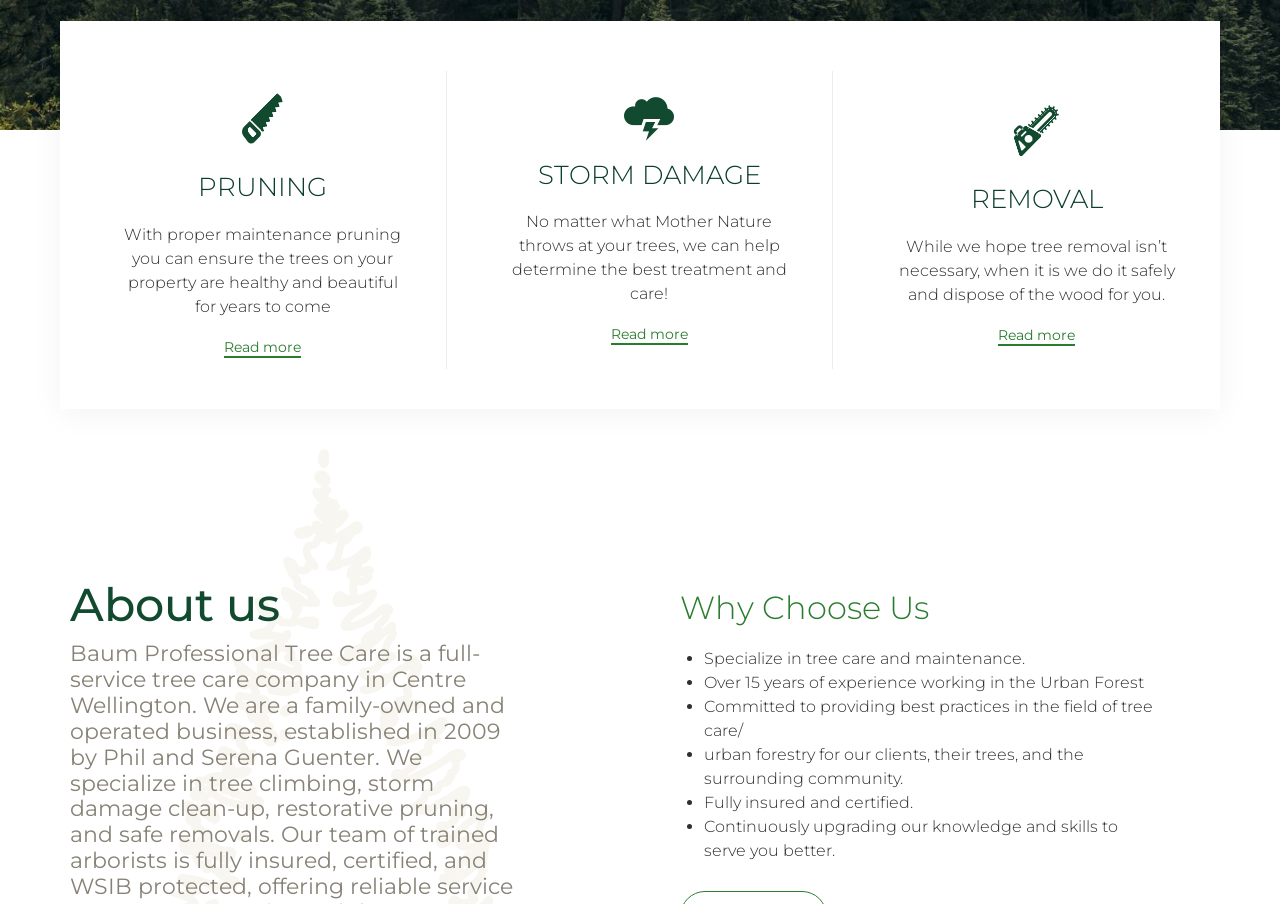Extract the bounding box coordinates for the UI element described by the text: "Read more". The coordinates should be in the form of [left, top, right, bottom] with values between 0 and 1.

[0.78, 0.36, 0.84, 0.383]